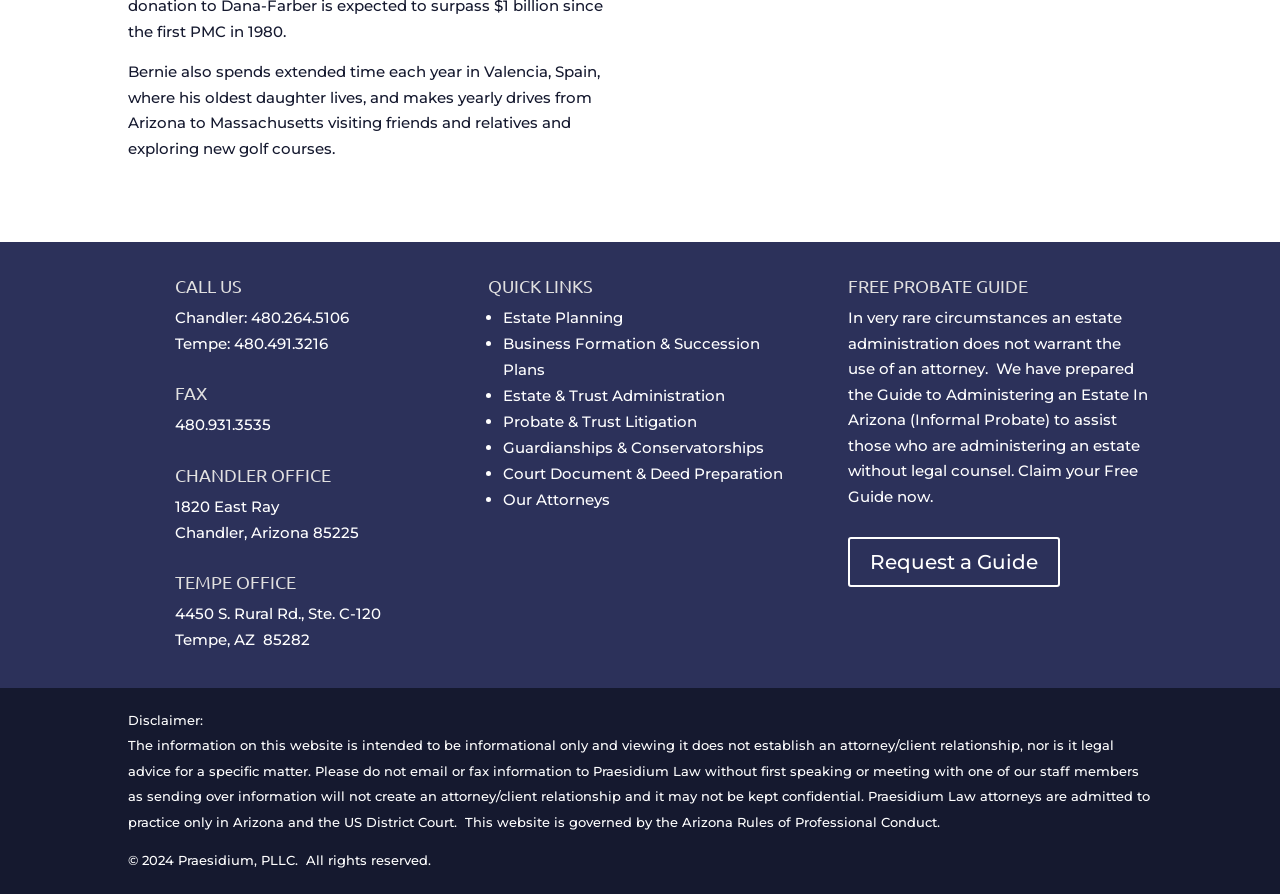What is the phone number of the Chandler office?
Provide a detailed answer to the question using information from the image.

From the LayoutTable element with the heading 'CALL US', we can find the StaticText element with the text 'Chandler: 480.264.5106', which provides the phone number of the Chandler office.